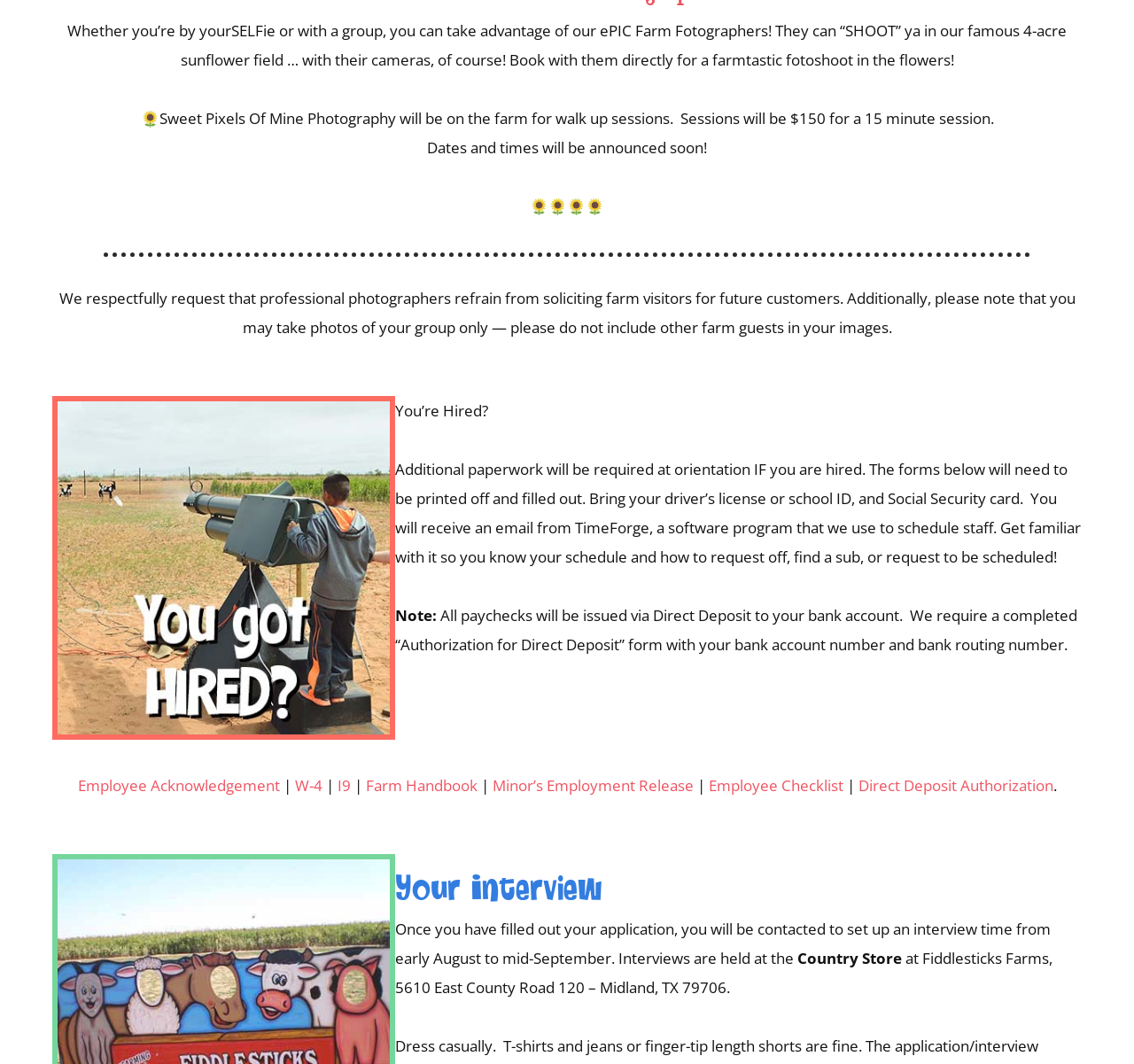Please examine the image and provide a detailed answer to the question: What is the purpose of the photographers on the farm?

According to the webpage, the photographers on the farm are there to take photos of visitors, specifically in the 4-acre sunflower field. They can be booked directly for a farmtastic fotoshoot.